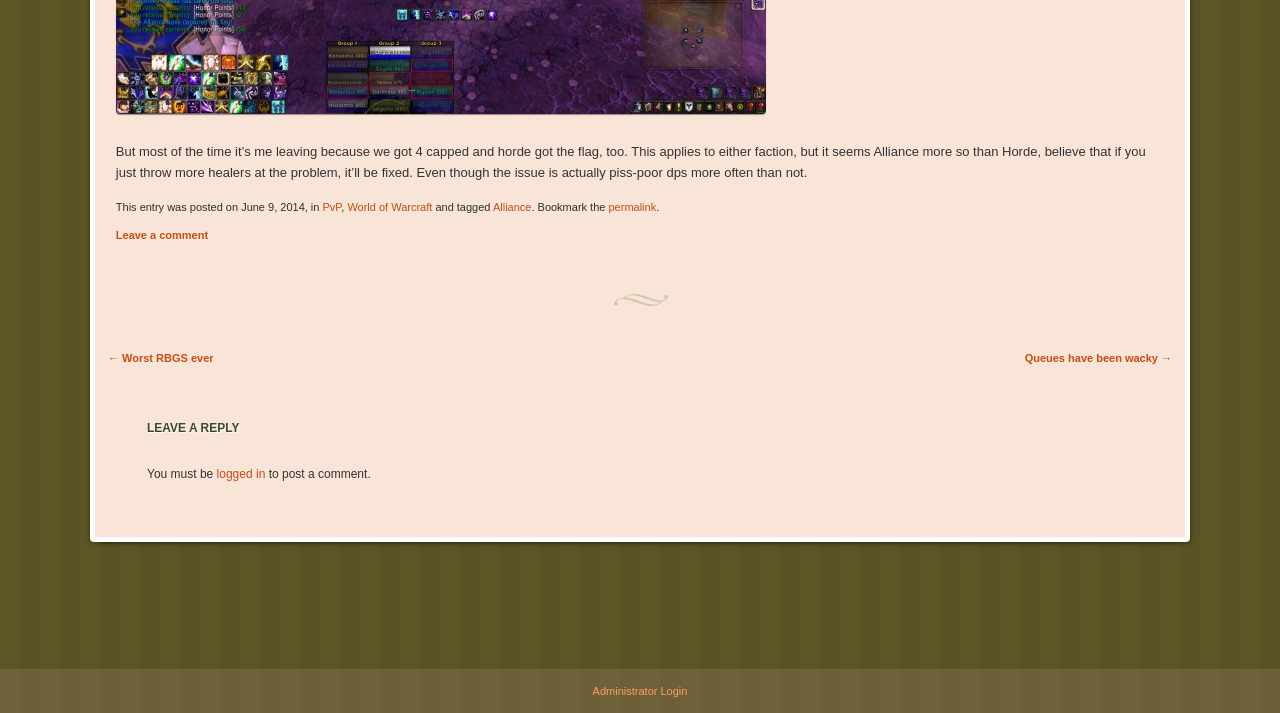Please reply with a single word or brief phrase to the question: 
How many navigation links are there?

2